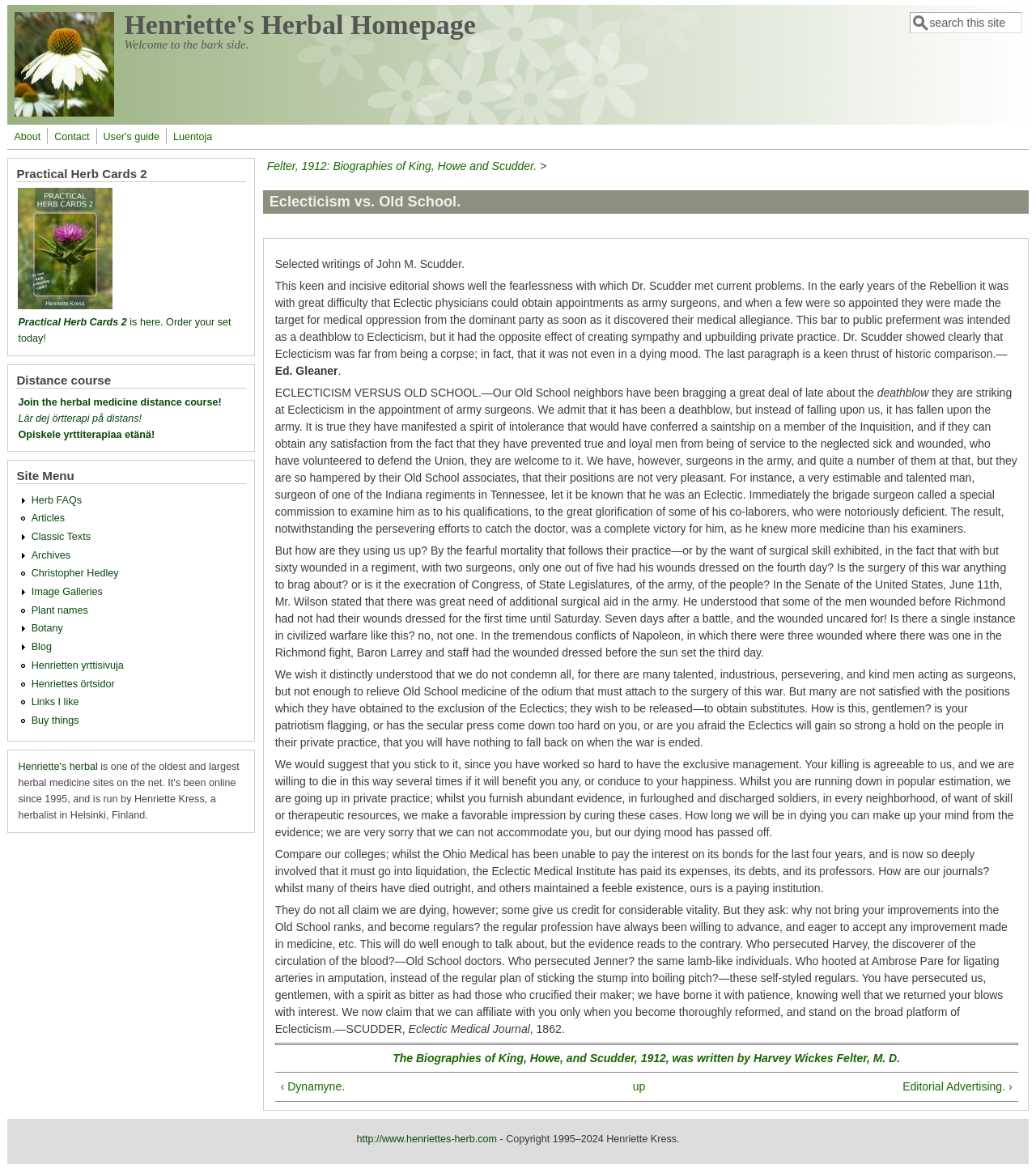Locate the bounding box coordinates of the item that should be clicked to fulfill the instruction: "Join the herbal medicine distance course".

[0.018, 0.339, 0.214, 0.349]